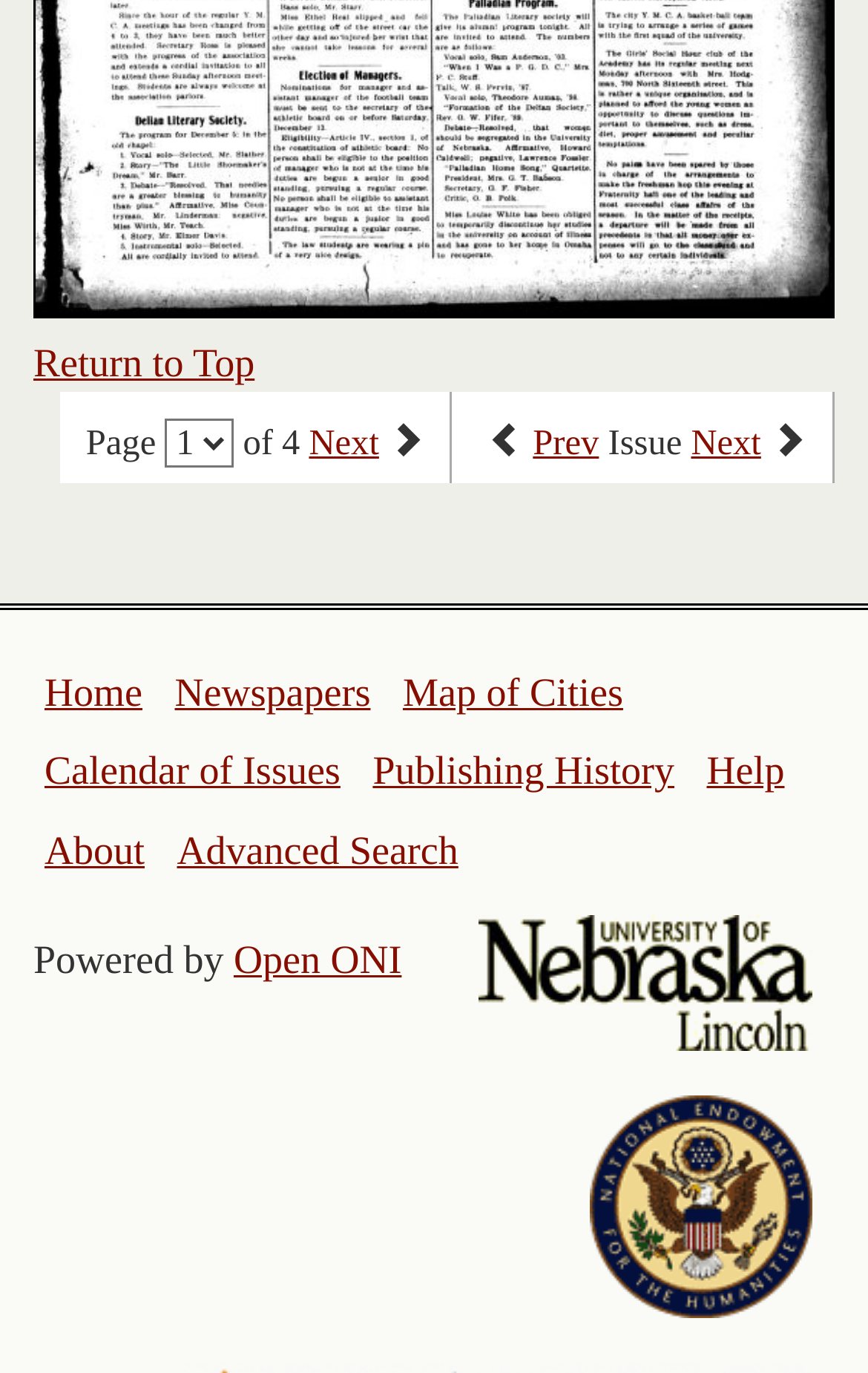What is the name of the powered-by organization?
Refer to the image and provide a concise answer in one word or phrase.

Open ONI